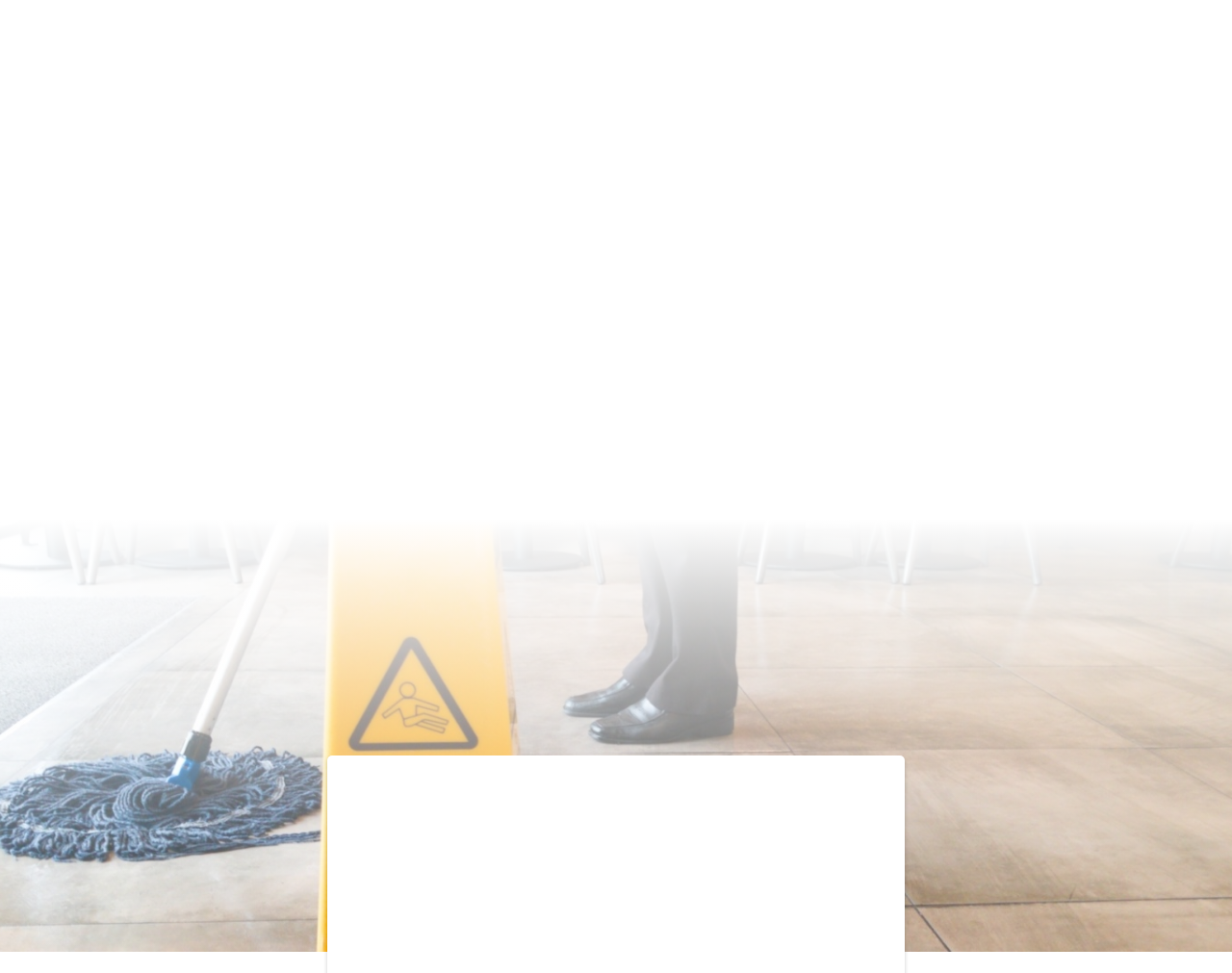What is the testimonial about?
Please craft a detailed and exhaustive response to the question.

The testimonial on the webpage is about the excellent customer service and the amazing cleaners provided by the company, as stated by the Managing Director of a London co-working space.